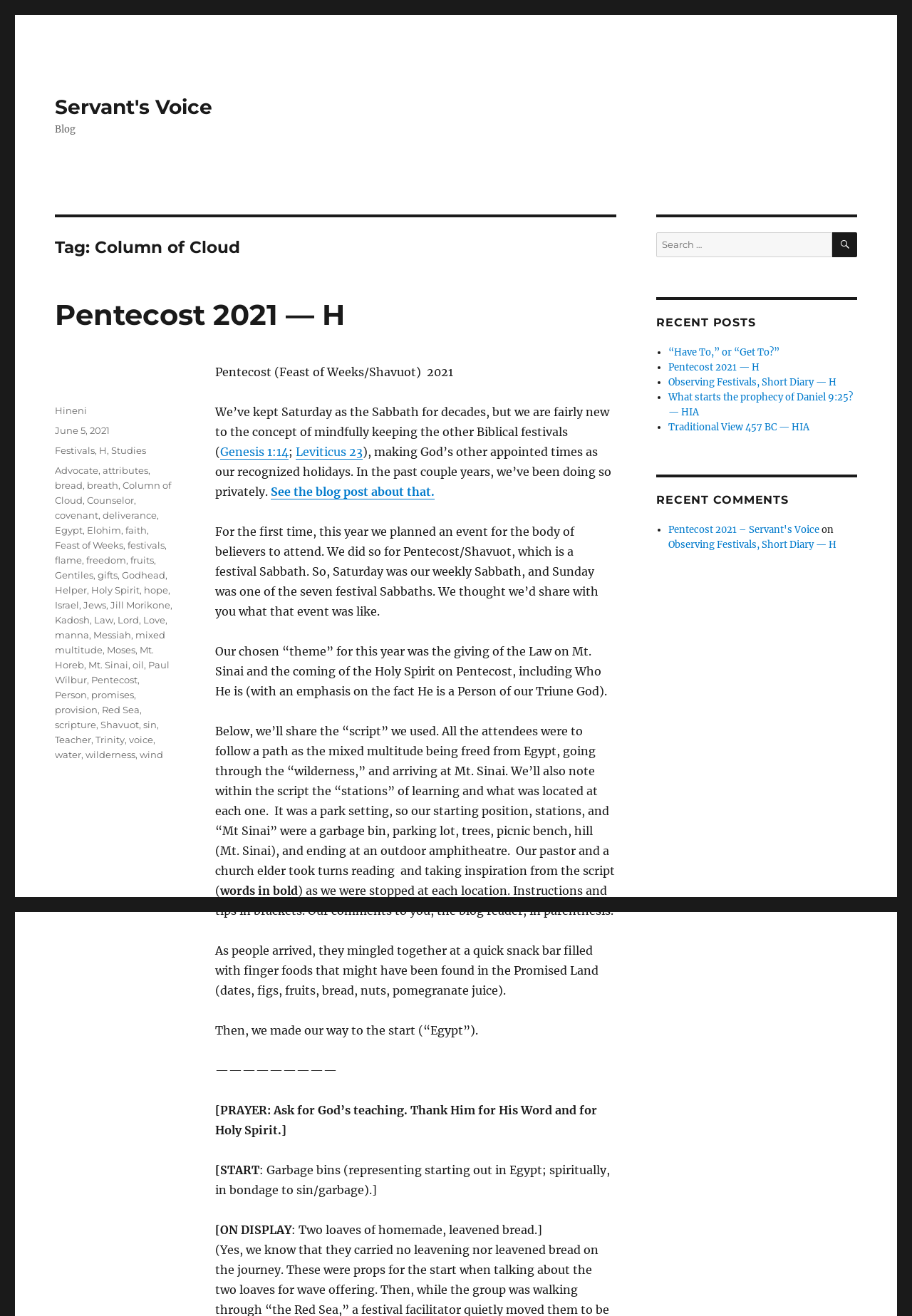Please specify the bounding box coordinates of the element that should be clicked to execute the given instruction: 'Read the post by 'Hineni''. Ensure the coordinates are four float numbers between 0 and 1, expressed as [left, top, right, bottom].

[0.06, 0.308, 0.096, 0.316]